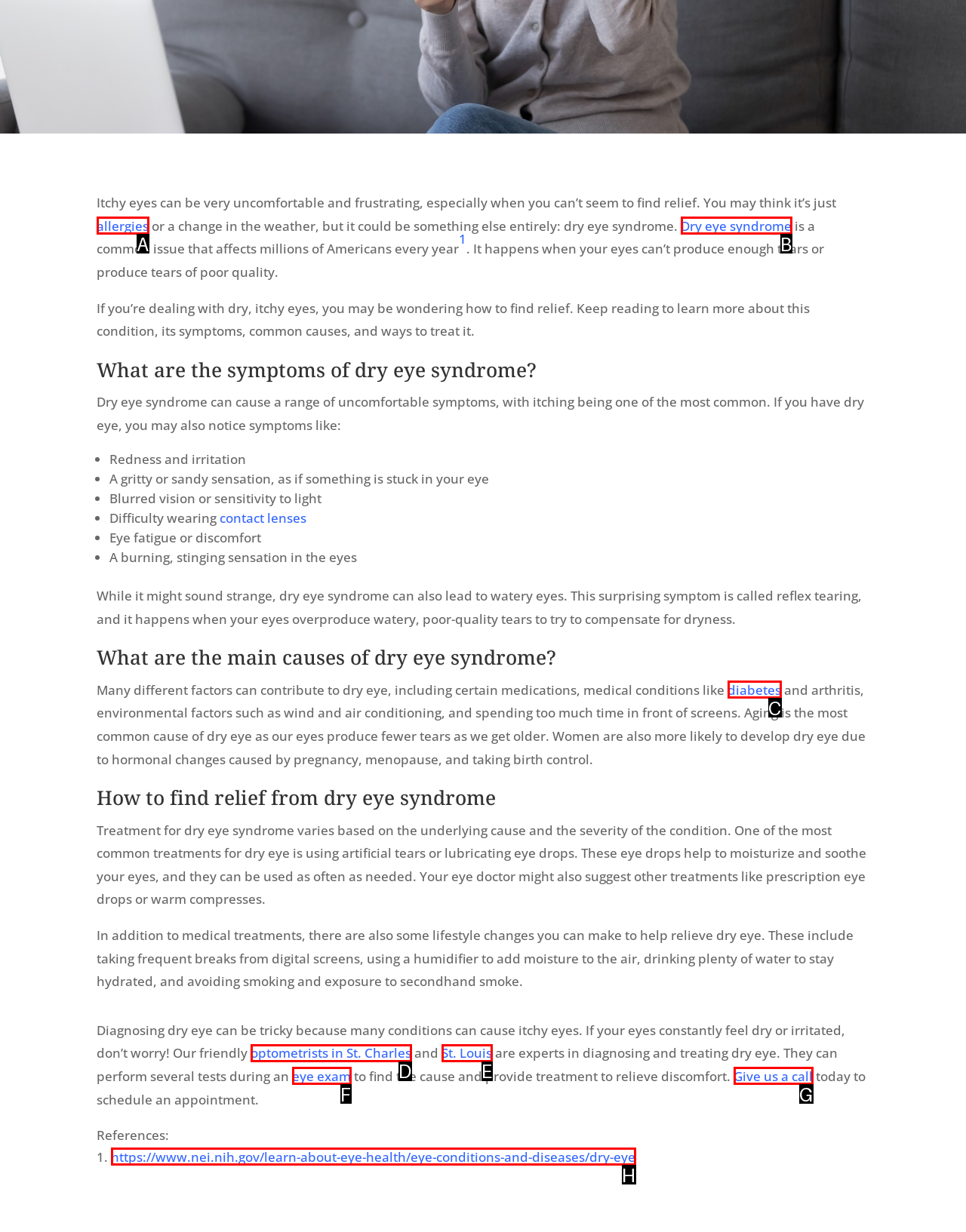Looking at the description: optometrists in St. Charles, identify which option is the best match and respond directly with the letter of that option.

D